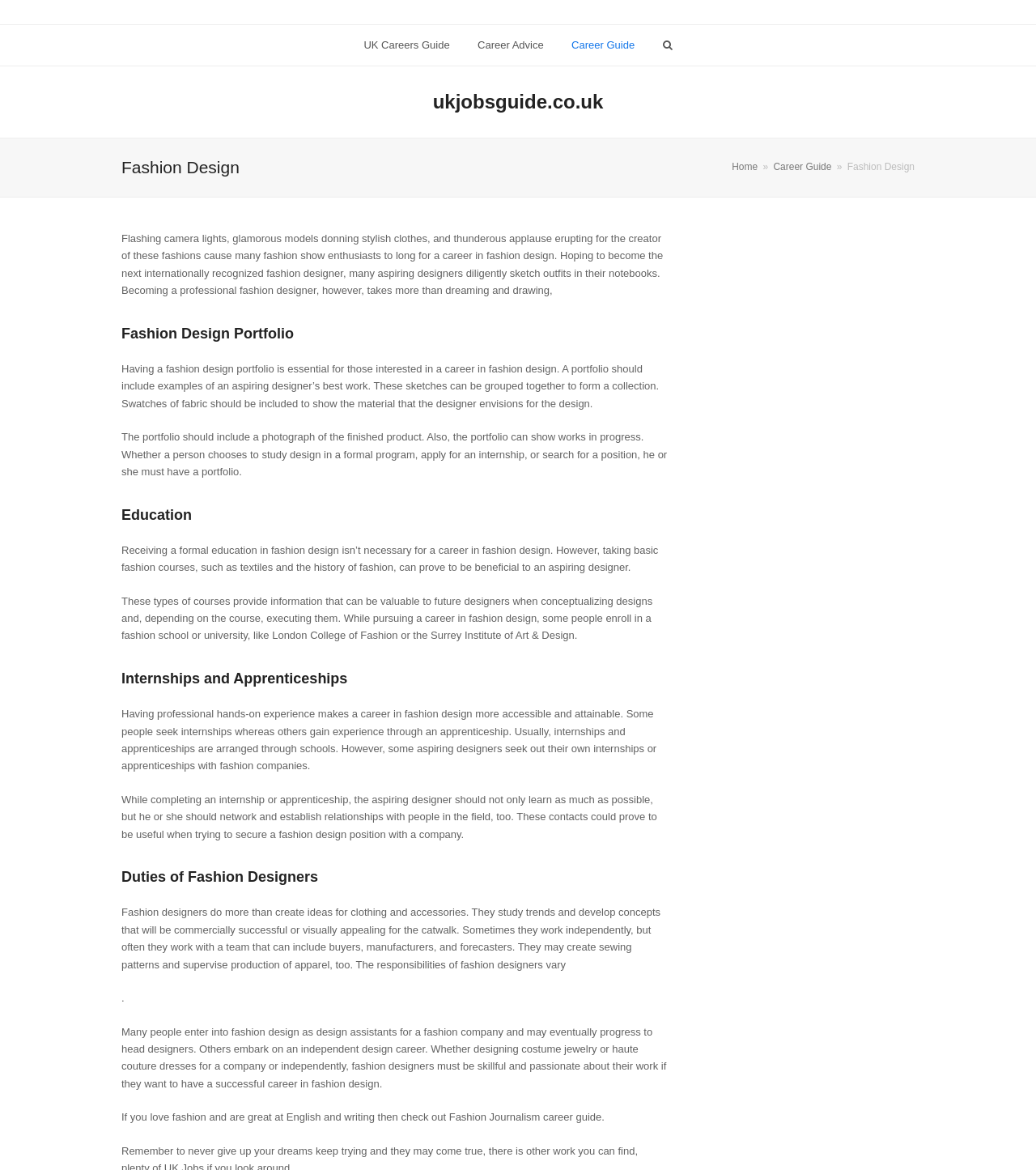Answer the following in one word or a short phrase: 
What is the purpose of a fashion design portfolio?

To showcase best work